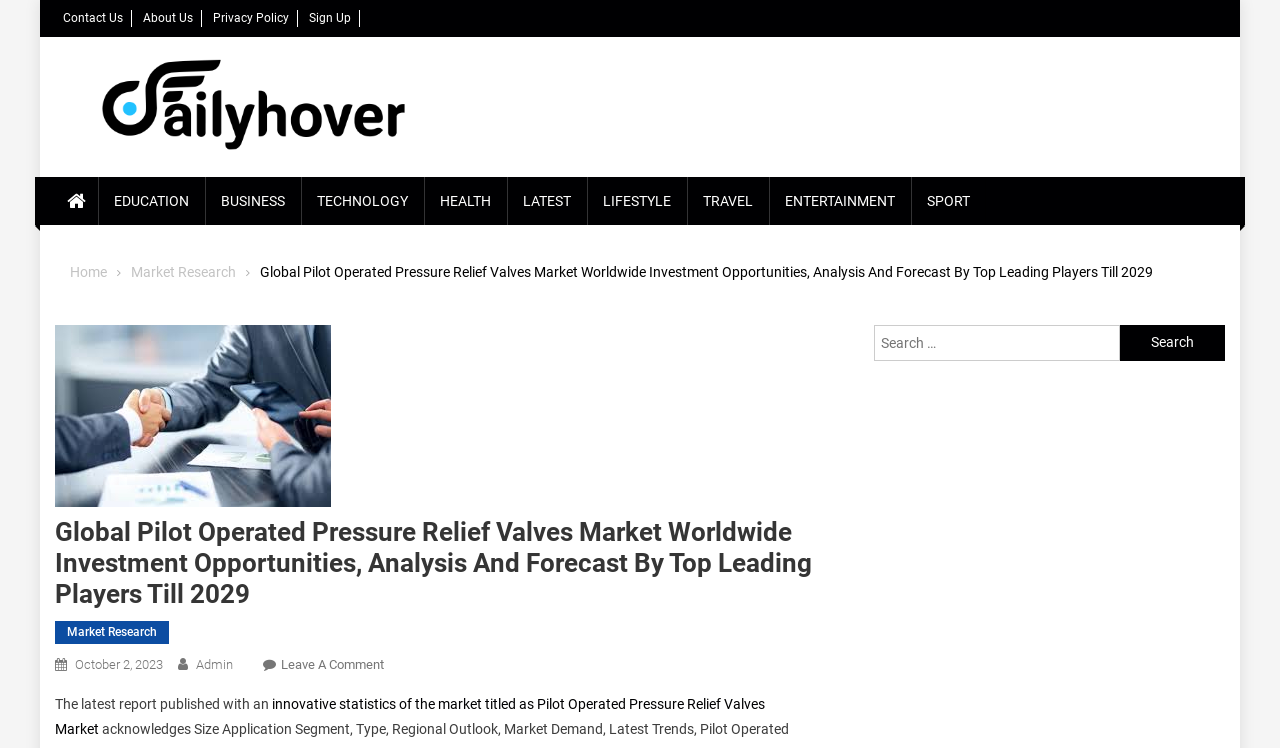Use a single word or phrase to answer the question:
Who is the author of the article?

Admin